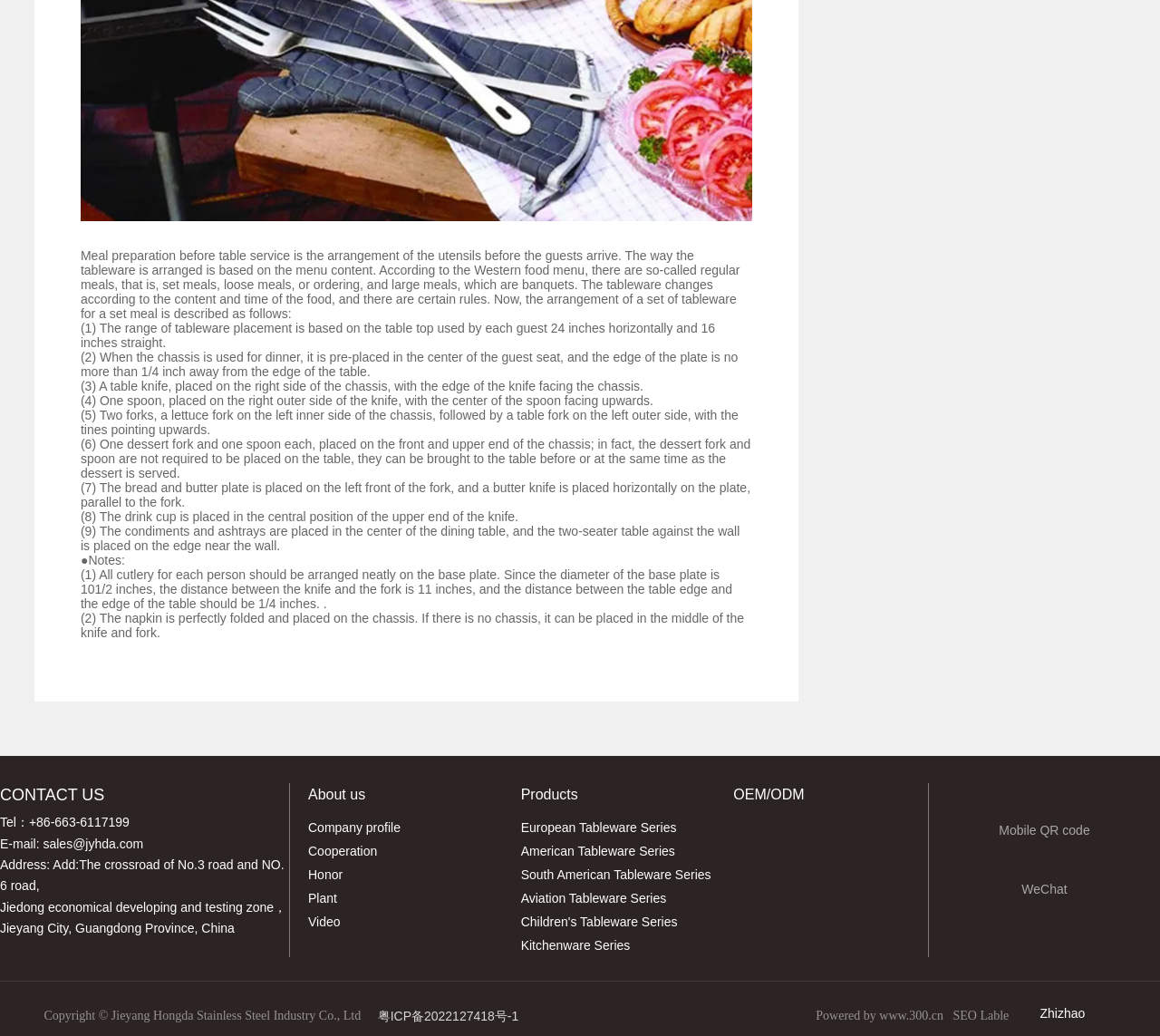What is the name of the company?
Based on the image, provide a one-word or brief-phrase response.

Jieyang Hongda Stainless Steel Industry Co., Ltd